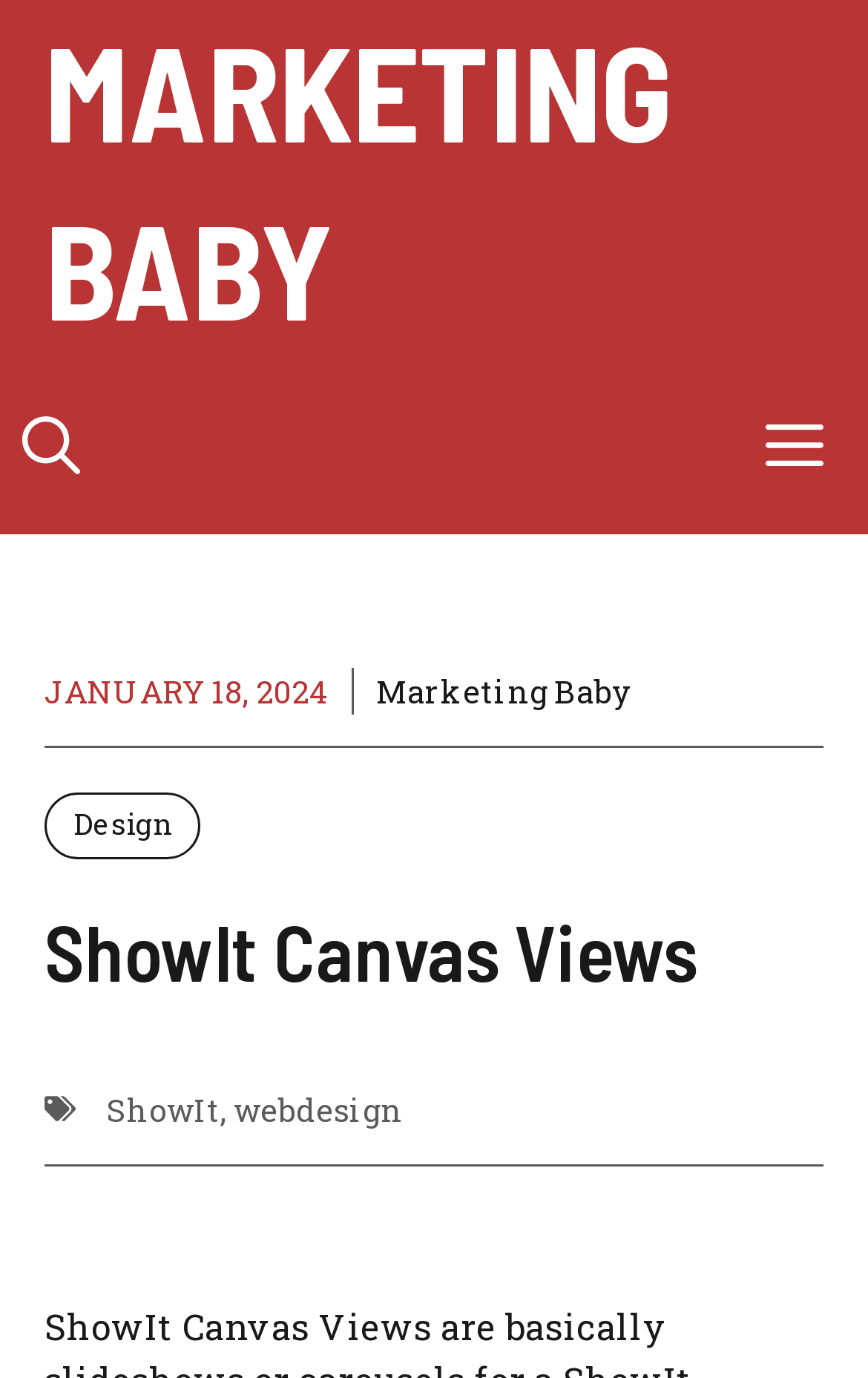Given the description "aria-label="Open search"", provide the bounding box coordinates of the corresponding UI element.

[0.0, 0.258, 0.118, 0.388]